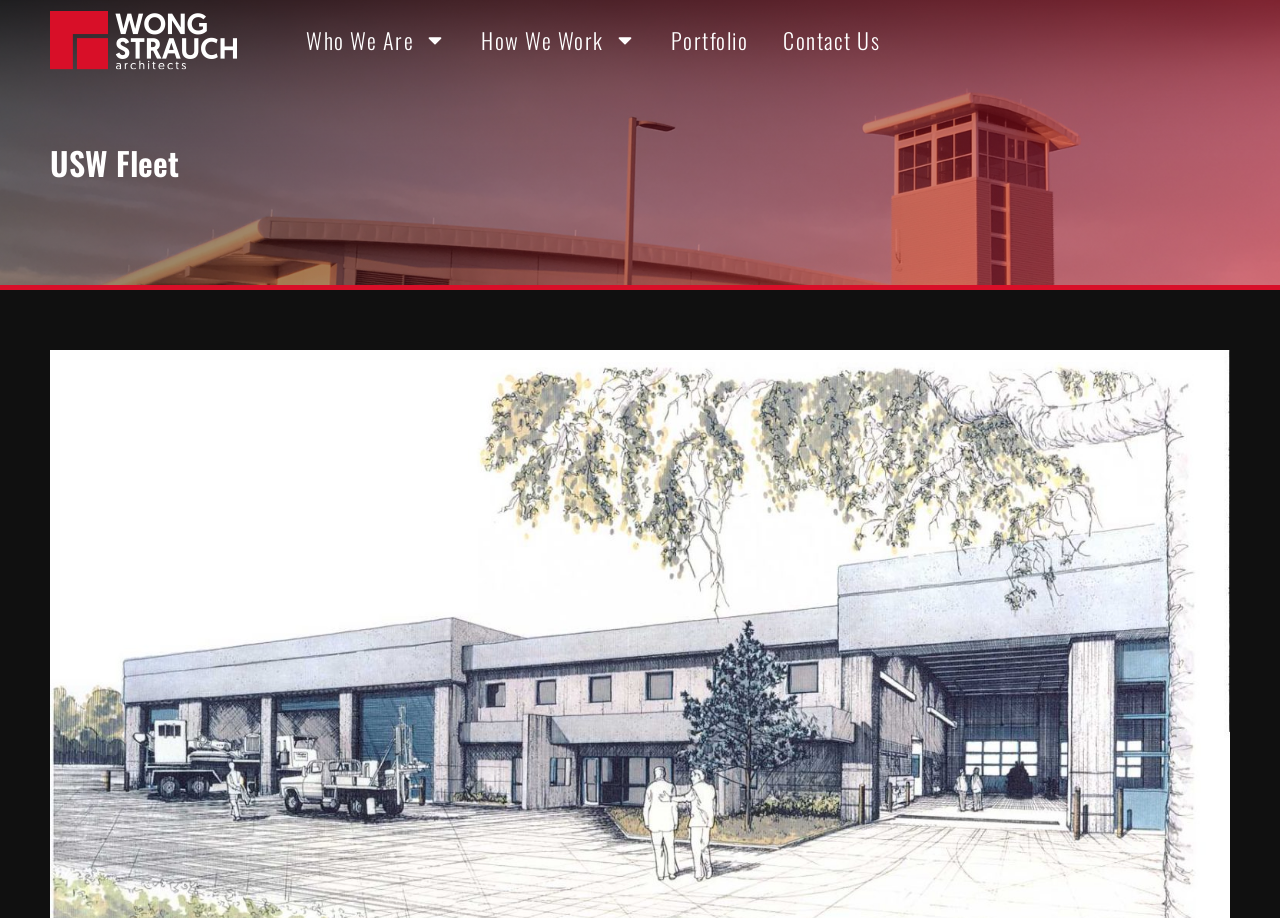What is the first menu item? Analyze the screenshot and reply with just one word or a short phrase.

Who We Are